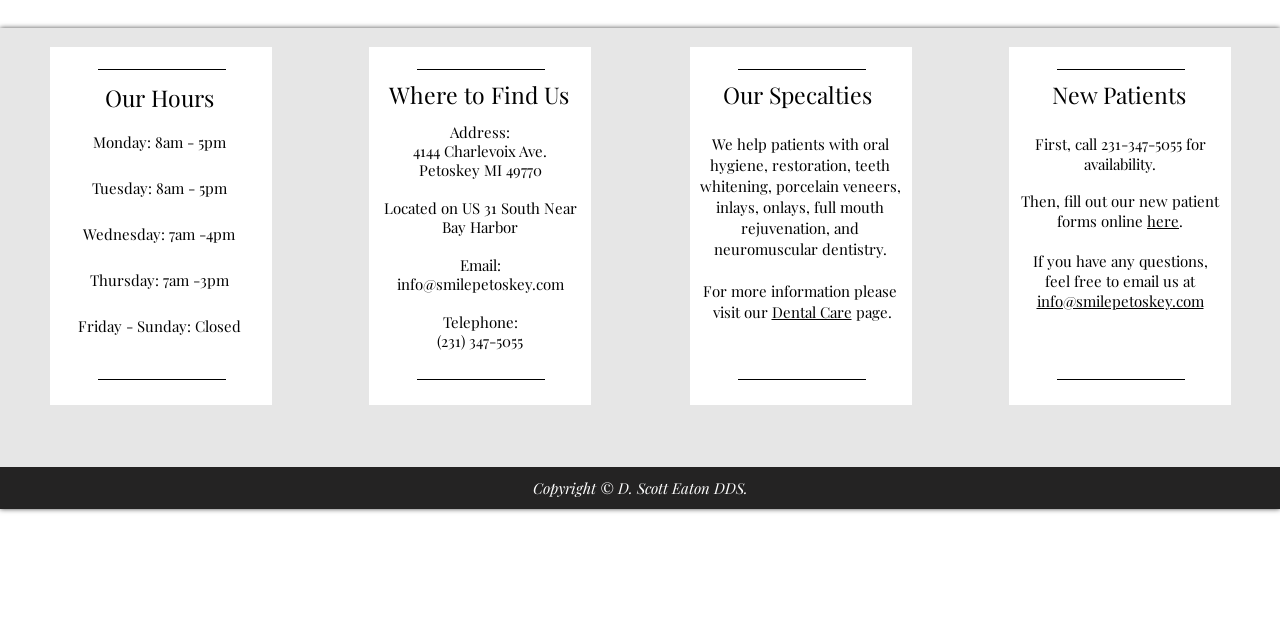Using the description "here", locate and provide the bounding box of the UI element.

[0.896, 0.329, 0.921, 0.36]